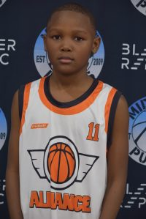Generate a detailed caption that describes the image.

The image features a young basketball player, identified as Chavis Wilson Jr., standing against a backdrop that showcases a logo and branding related to youth sports. He is wearing a white jersey with bright orange accents and the number "11," representing his team, the Alliance. With a focused expression, Chavis appears ready to take on the competition. The setting suggests an event or tournament, emphasizing his participation in youth basketball activities. His presence speaks to the dedication and talent seen in young athletes today, reflecting the promising future of the sport.